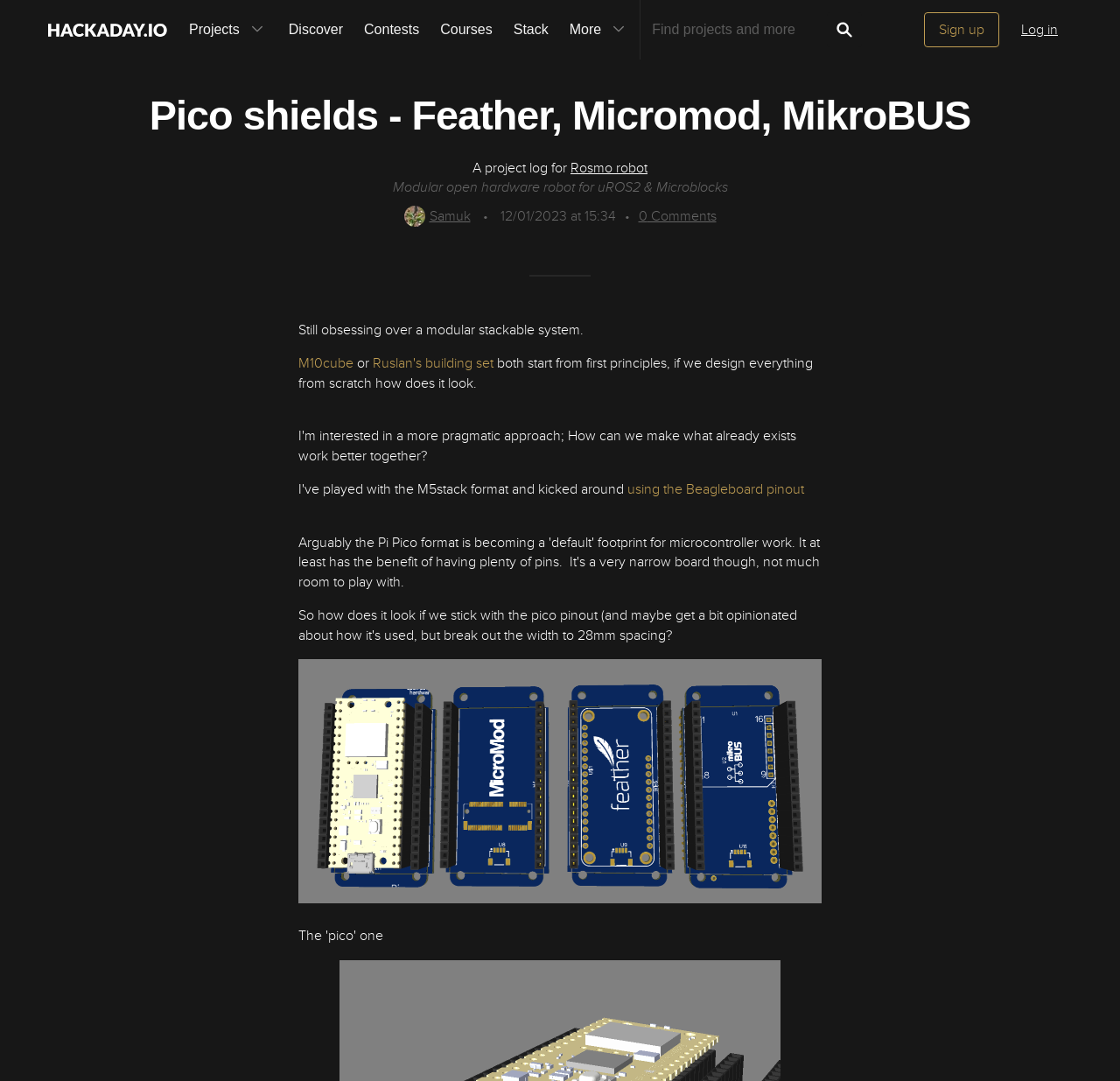Answer the following in one word or a short phrase: 
How many links are in the main navigation?

8